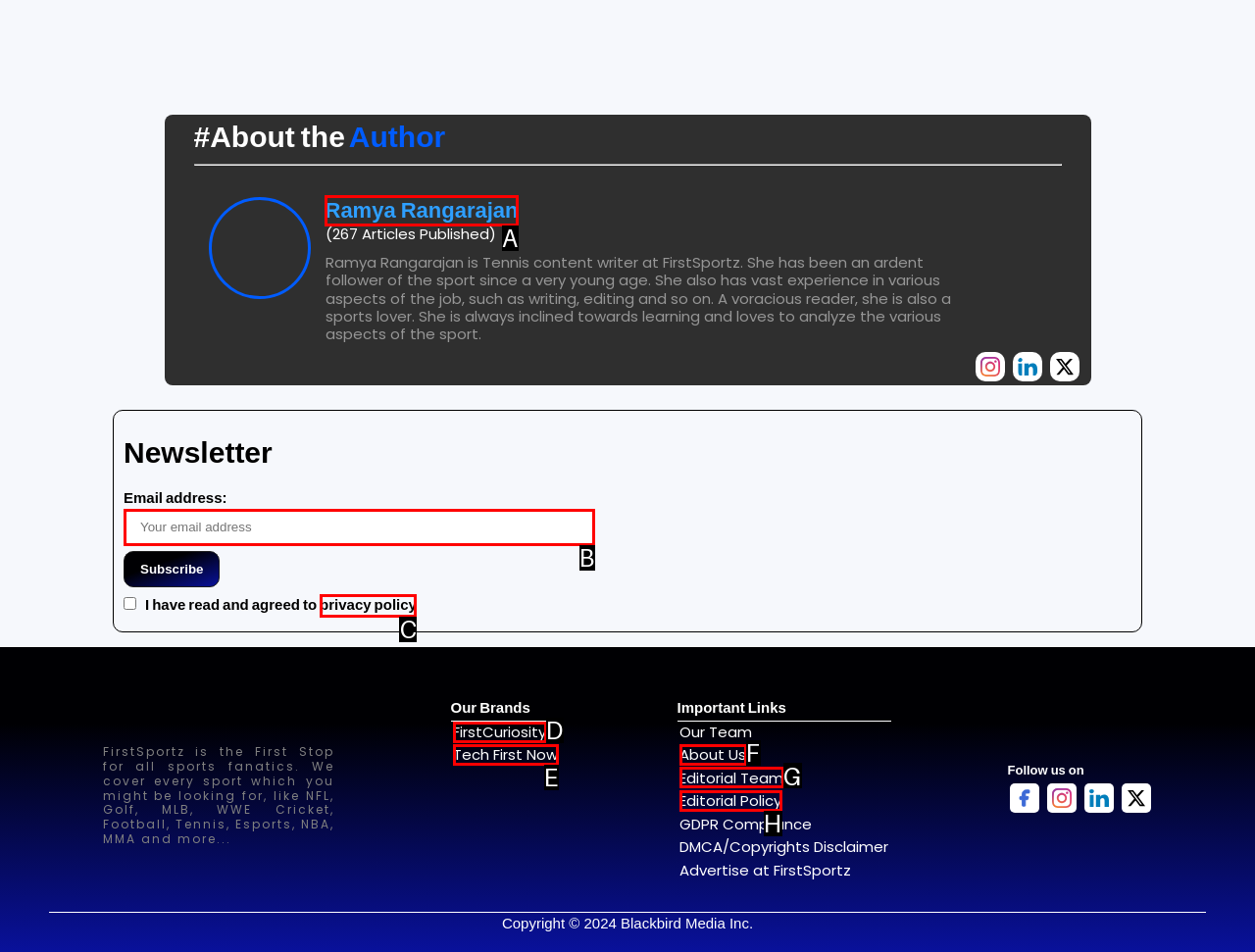Pick the option that best fits the description: FirstCuriosity. Reply with the letter of the matching option directly.

D